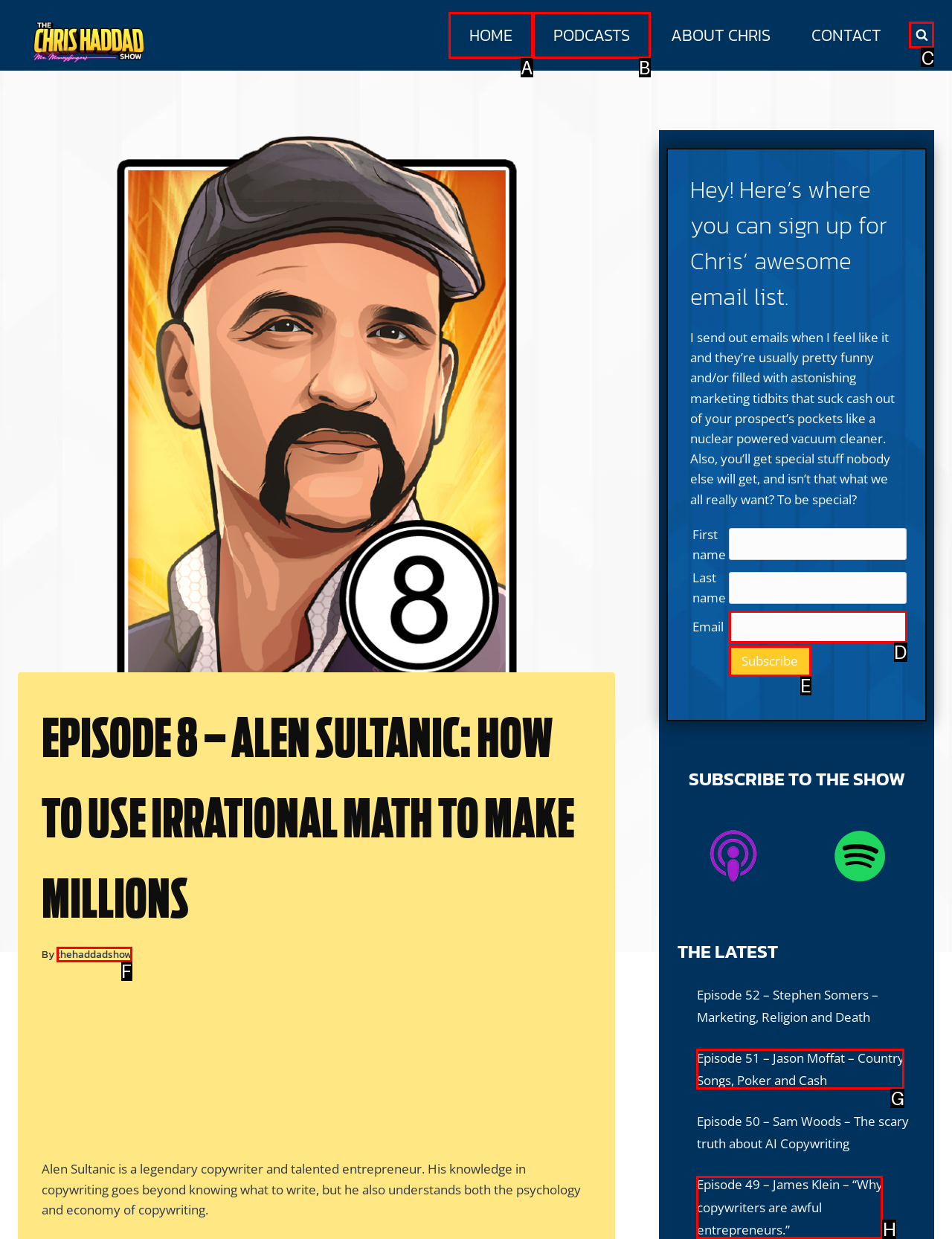Tell me which one HTML element I should click to complete the following instruction: View the search form
Answer with the option's letter from the given choices directly.

C